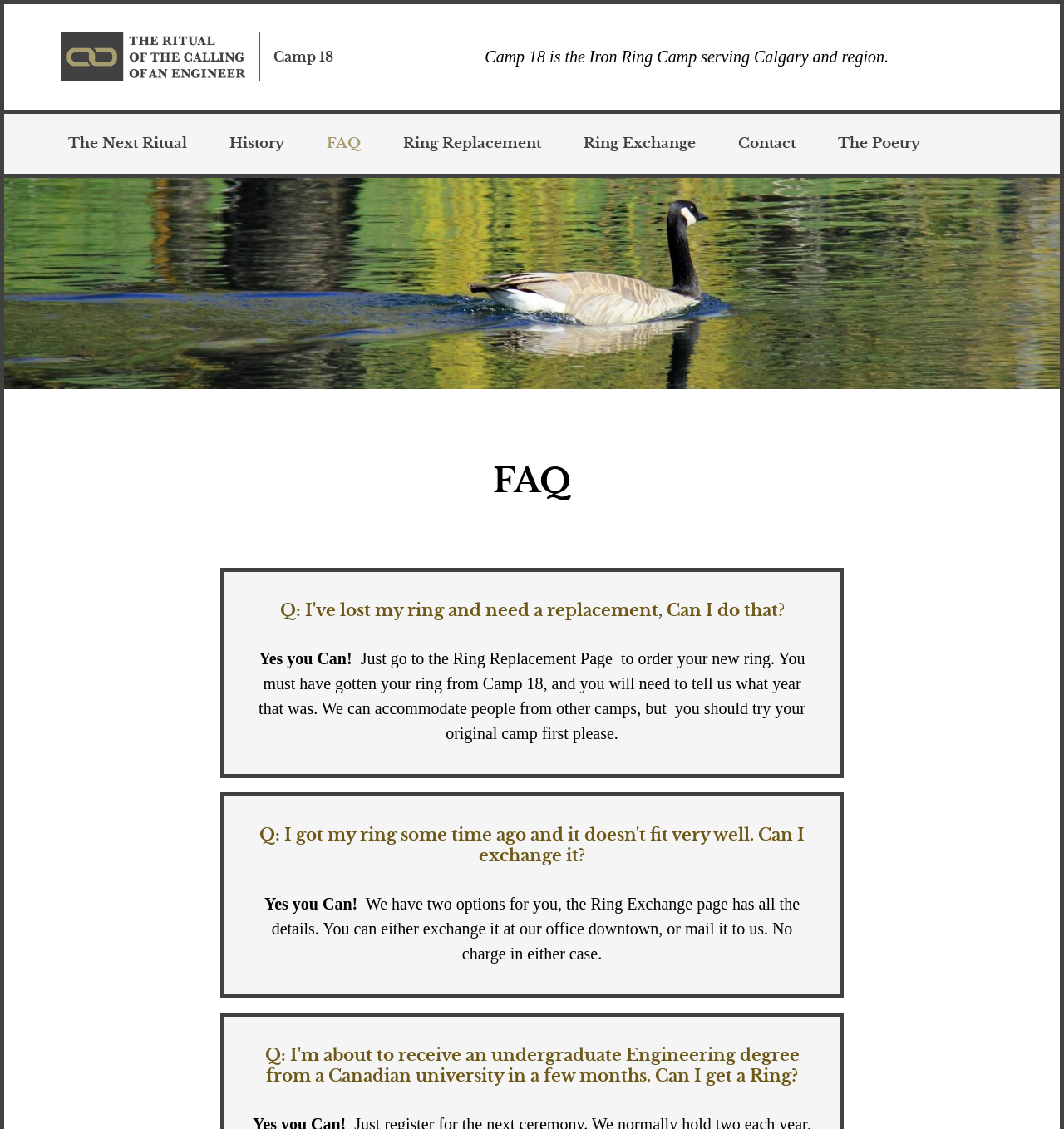Review the image closely and give a comprehensive answer to the question: What is the purpose of the Ring Replacement page?

The Ring Replacement page is where you can order a new ring if you've lost your original one, as mentioned in the FAQ section.